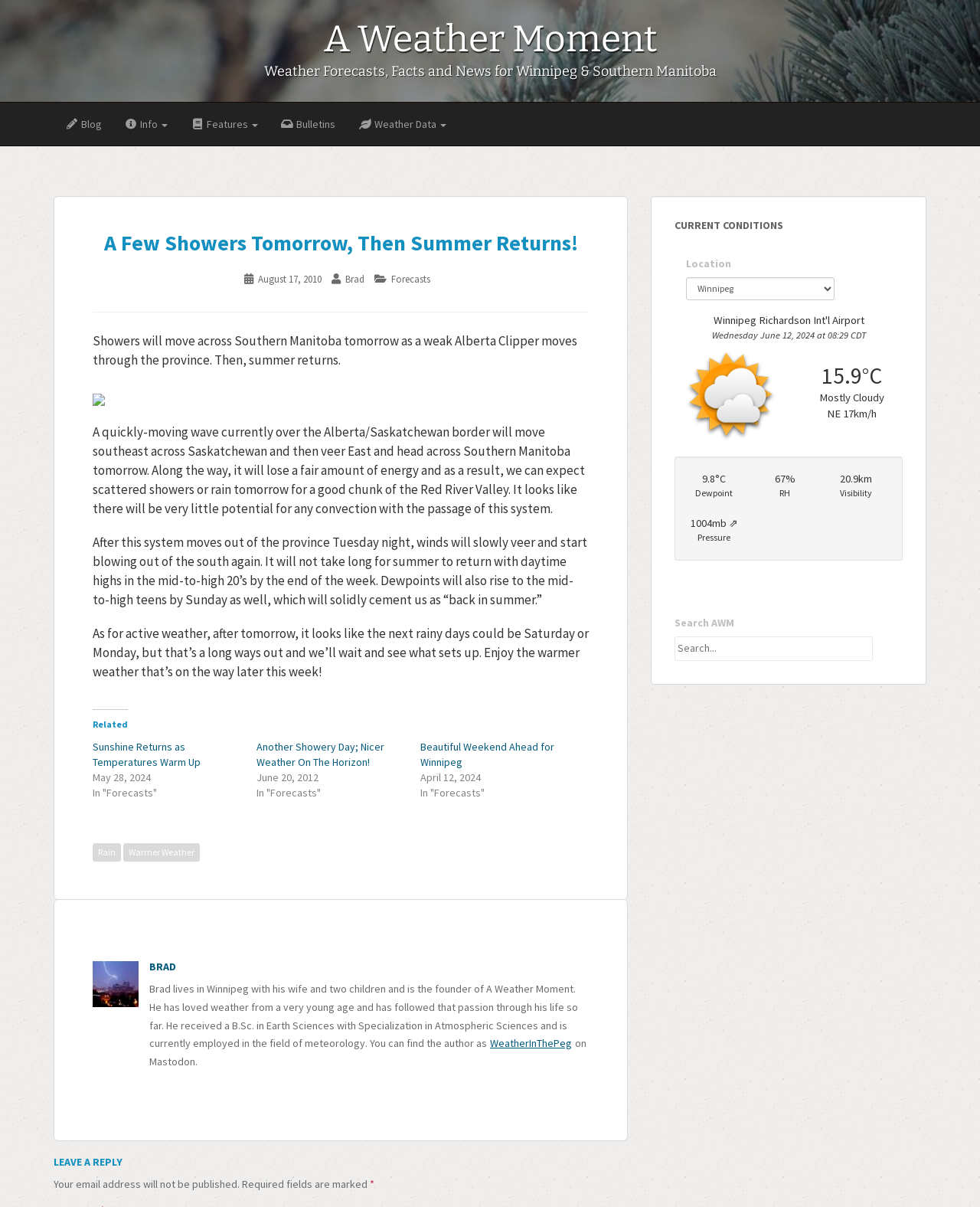Please identify the bounding box coordinates of the element on the webpage that should be clicked to follow this instruction: "View current weather conditions". The bounding box coordinates should be given as four float numbers between 0 and 1, formatted as [left, top, right, bottom].

[0.7, 0.212, 0.746, 0.224]